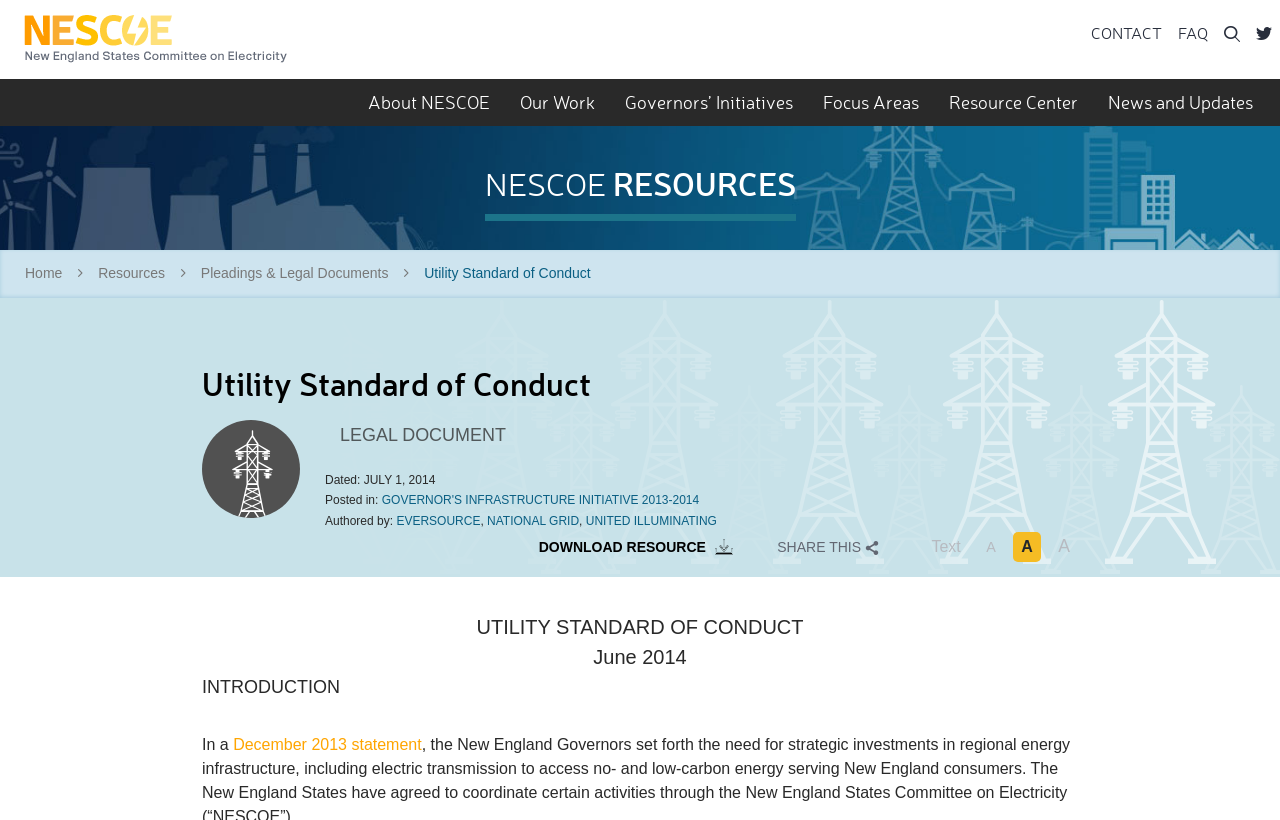What is the date of the utility standard of conduct?
Look at the image and answer the question with a single word or phrase.

July 1, 2014